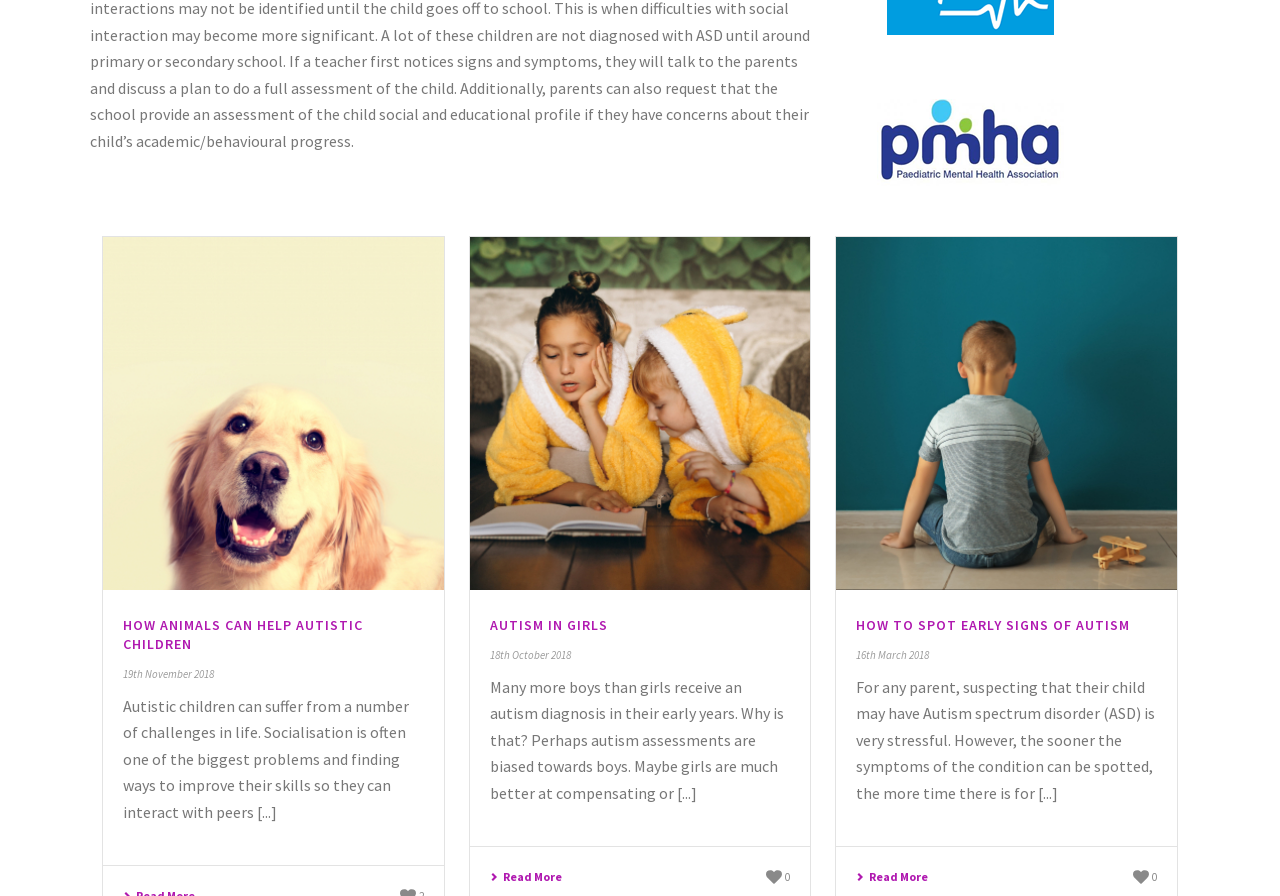Specify the bounding box coordinates of the element's region that should be clicked to achieve the following instruction: "Read more about how to spot early signs of autism". The bounding box coordinates consist of four float numbers between 0 and 1, in the format [left, top, right, bottom].

[0.669, 0.686, 0.904, 0.707]